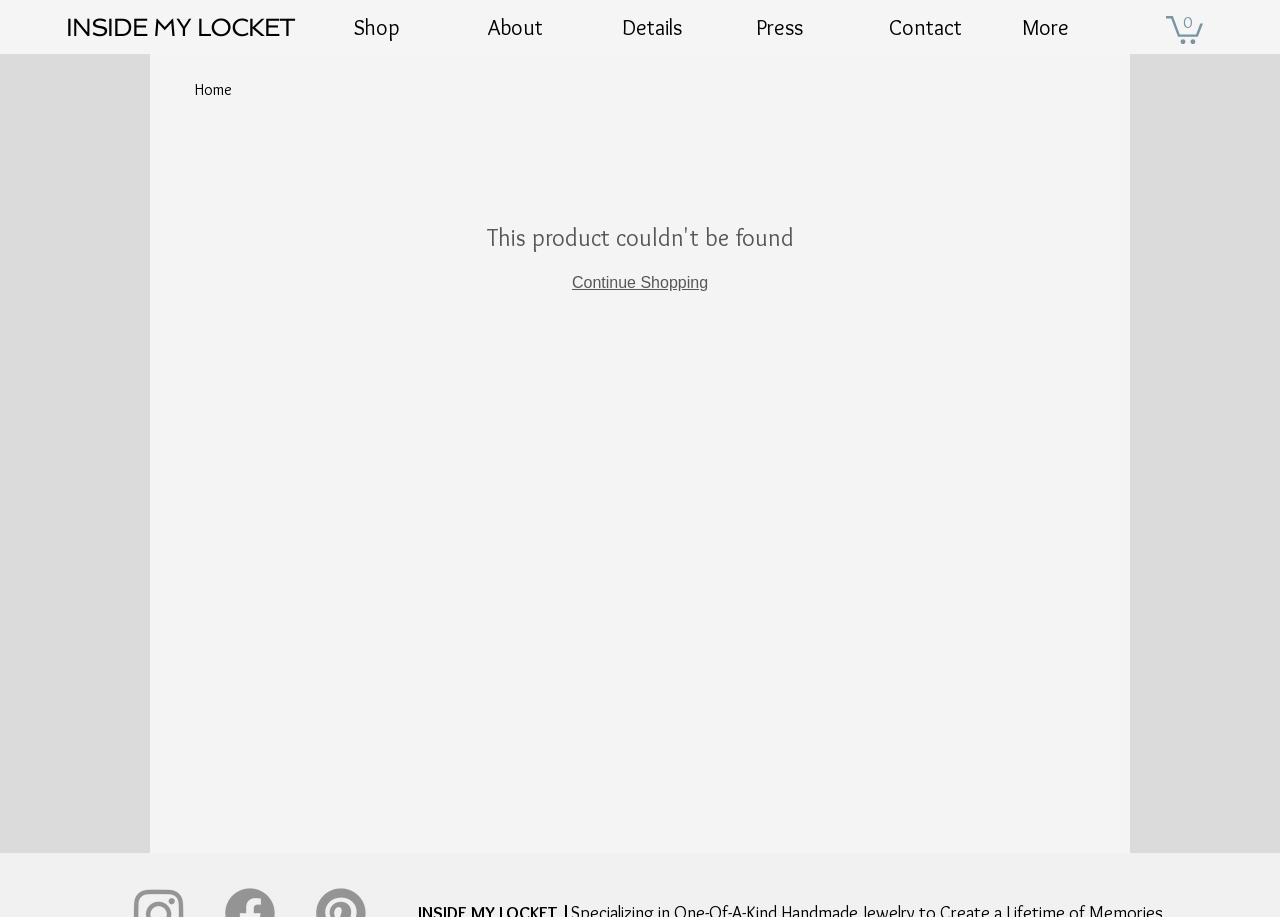Locate the bounding box coordinates of the area you need to click to fulfill this instruction: 'continue shopping'. The coordinates must be in the form of four float numbers ranging from 0 to 1: [left, top, right, bottom].

[0.447, 0.299, 0.553, 0.317]